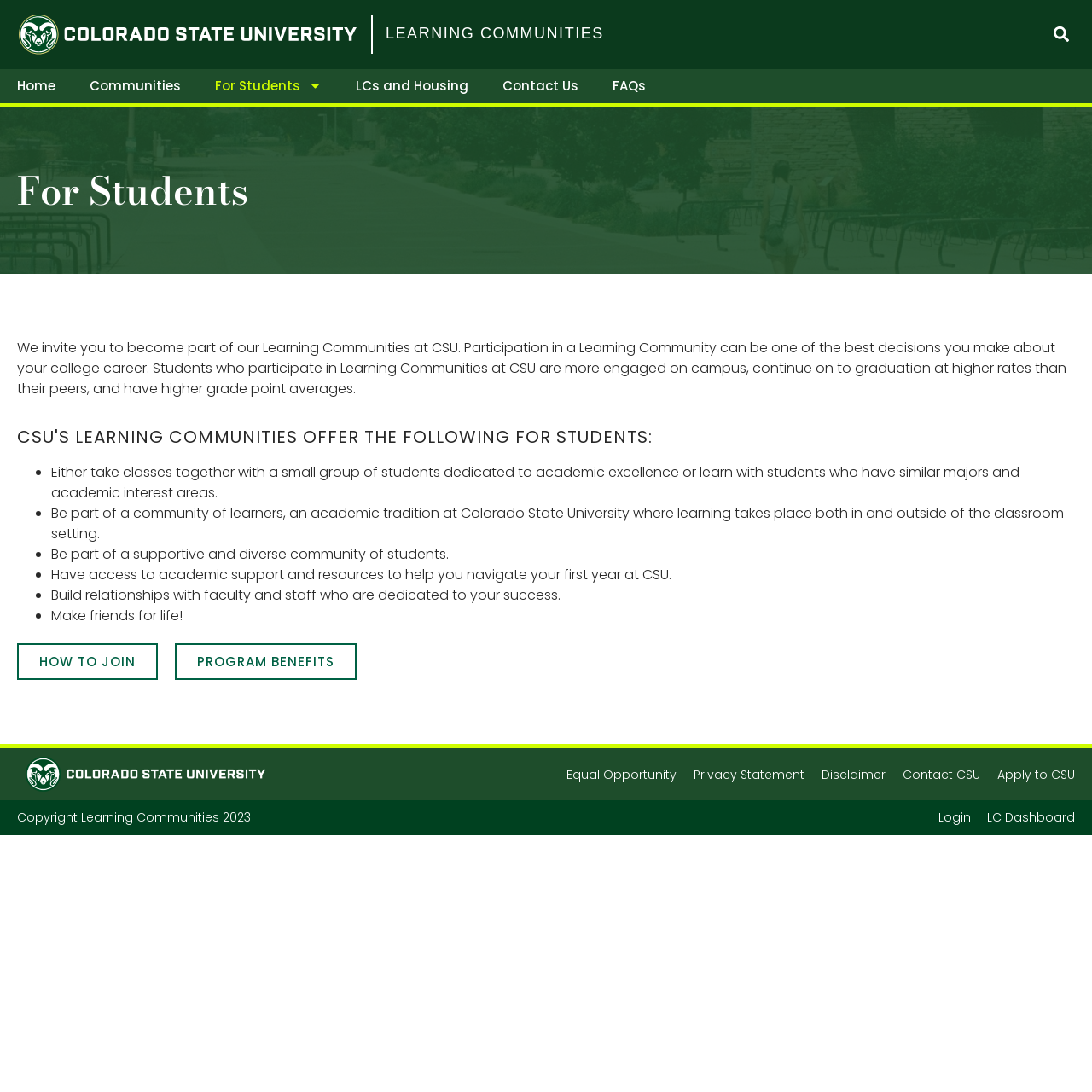Find the bounding box coordinates of the clickable area that will achieve the following instruction: "Learn about Learning Communities".

[0.353, 0.025, 0.553, 0.038]